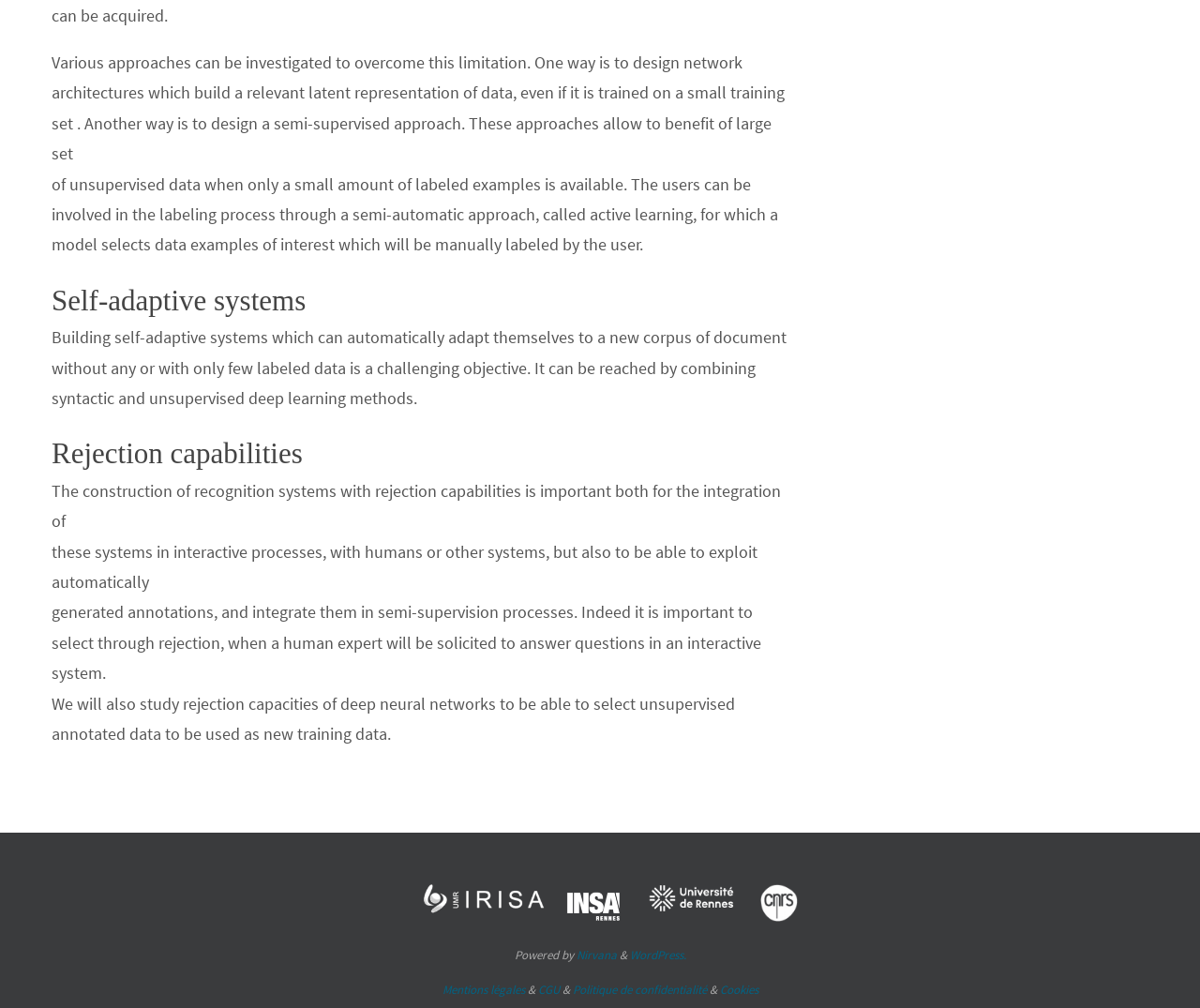Please determine the bounding box coordinates of the clickable area required to carry out the following instruction: "view the Mentions légales page". The coordinates must be four float numbers between 0 and 1, represented as [left, top, right, bottom].

[0.368, 0.974, 0.437, 0.99]